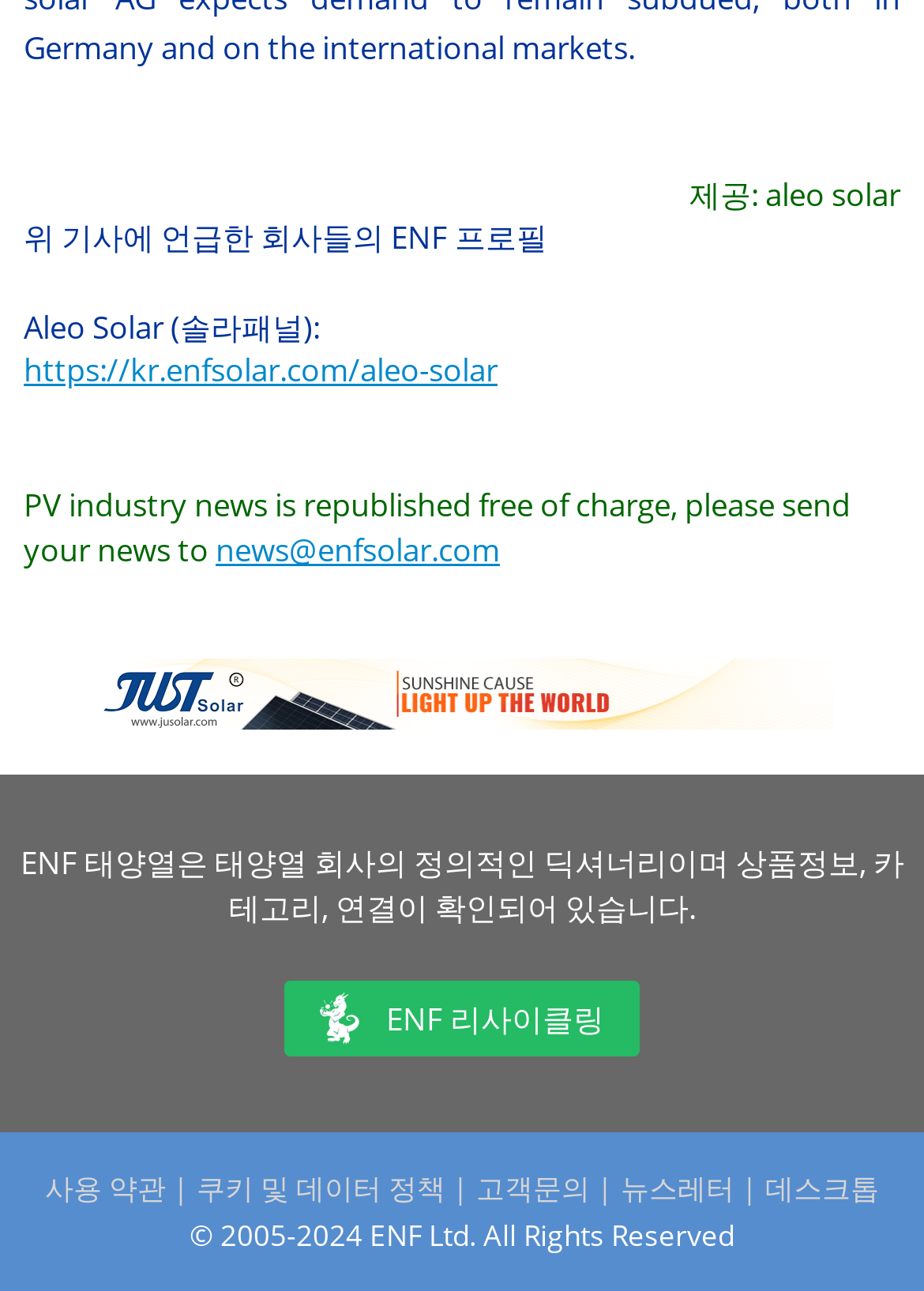Find the bounding box coordinates for the HTML element described in this sentence: "Jun 9, 2022". Provide the coordinates as four float numbers between 0 and 1, in the format [left, top, right, bottom].

None